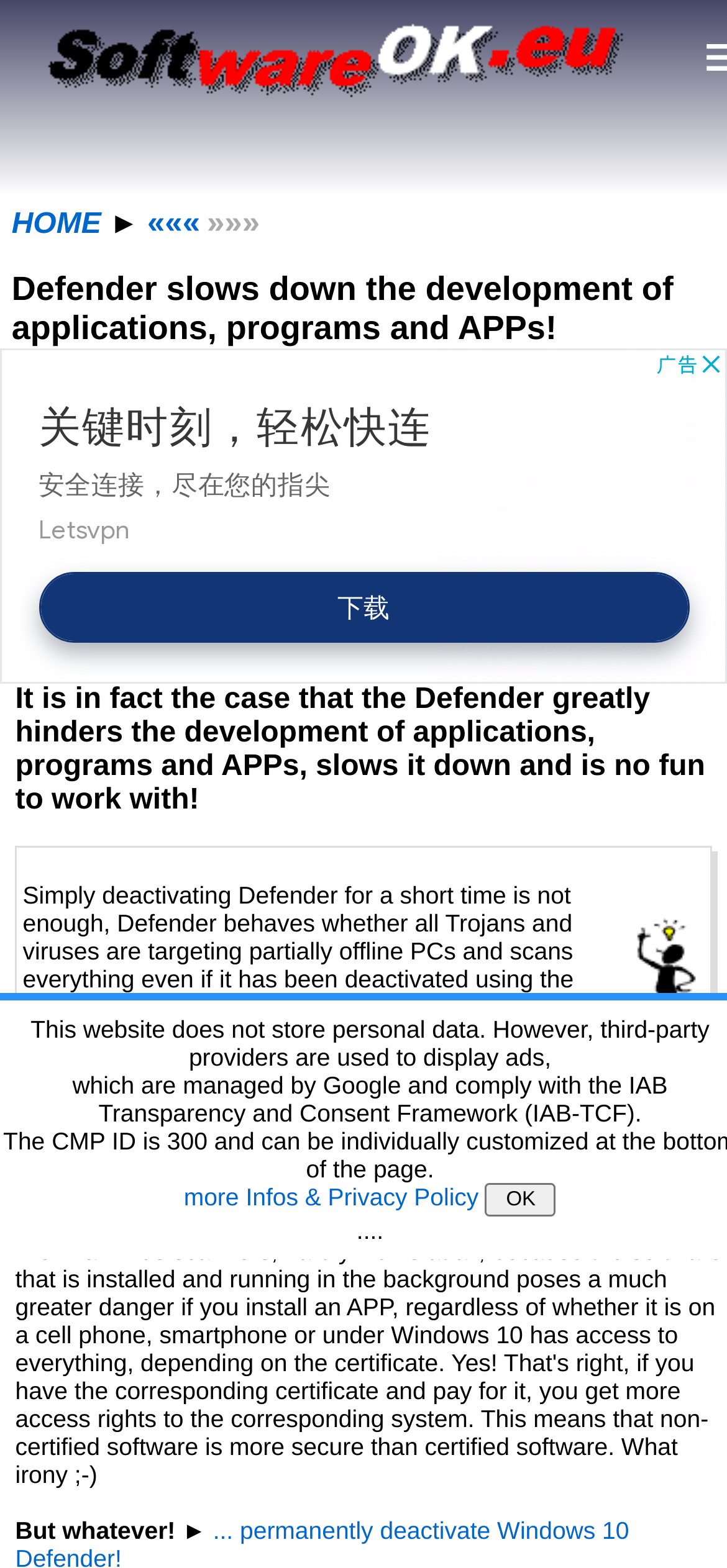Determine the bounding box for the UI element as described: "aria-label="Advertisement" name="aswift_0" title="Advertisement"". The coordinates should be represented as four float numbers between 0 and 1, formatted as [left, top, right, bottom].

[0.0, 0.222, 1.0, 0.436]